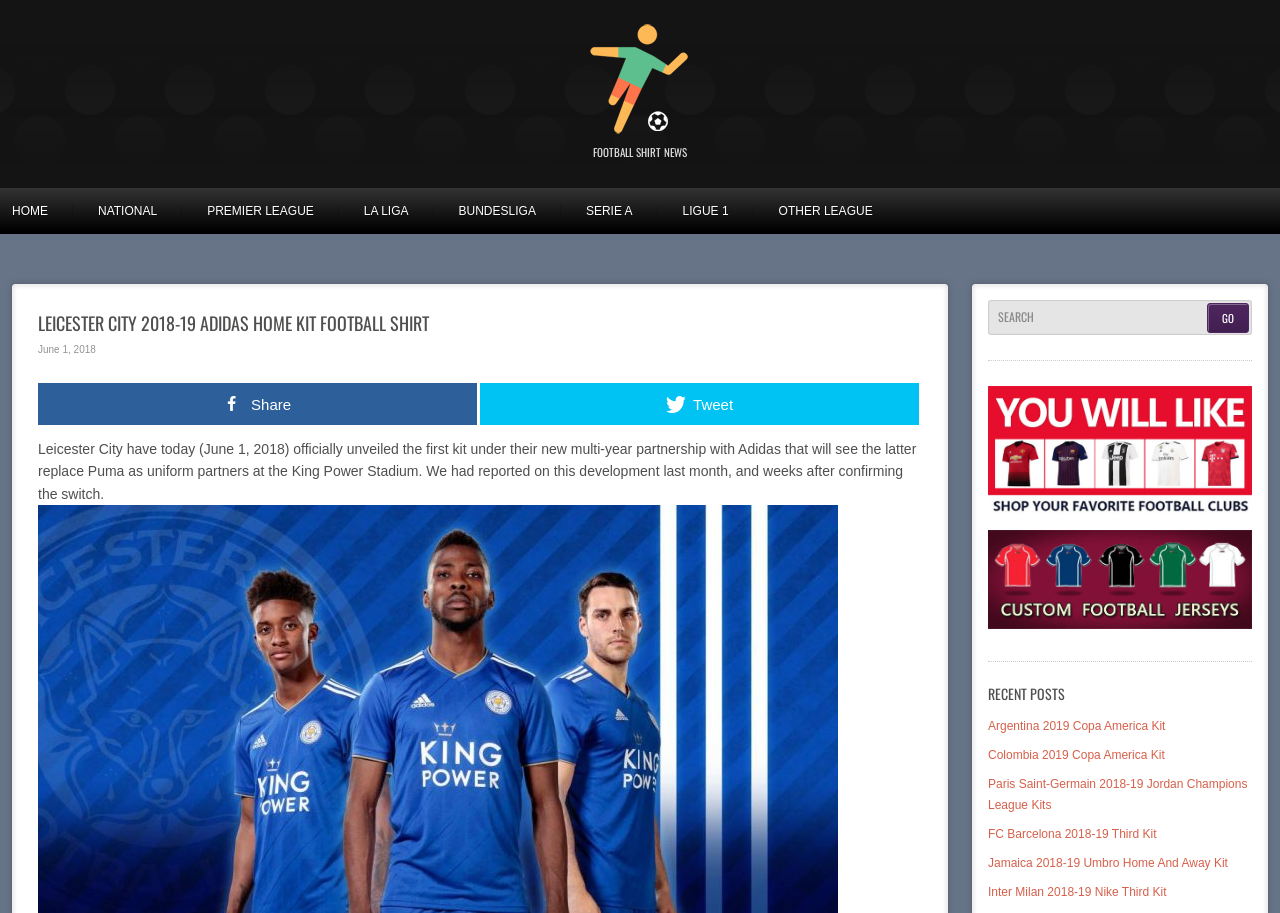What are the categories of football leagues listed on the webpage?
Please answer the question as detailed as possible based on the image.

The webpage has a list of links, including 'HOME', 'NATIONAL', 'PREMIER LEAGUE', 'LA LIGA', 'BUNDESLIGA', 'SERIE A', 'LIGUE 1', and 'OTHER LEAGUE', which are categories of football leagues.